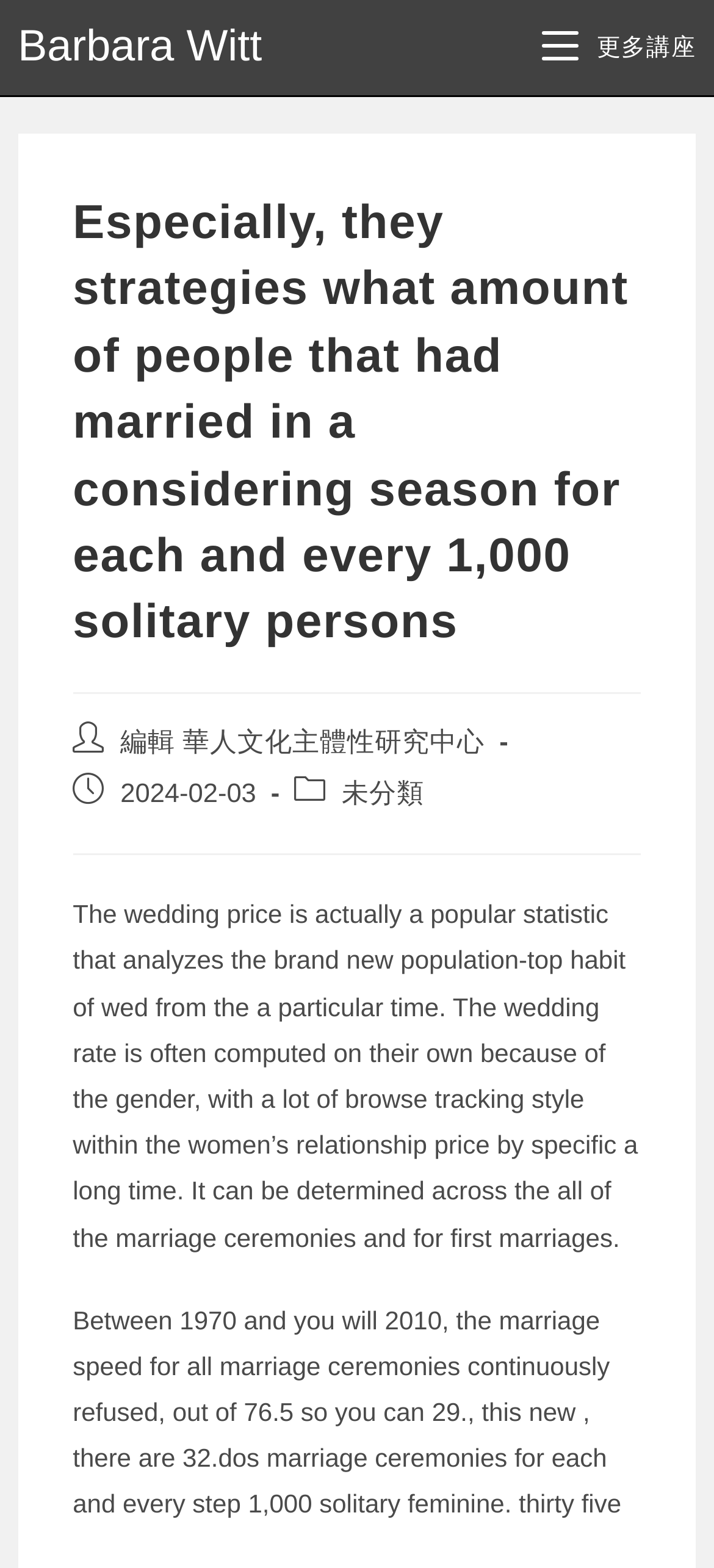What is the topic of the post?
Examine the screenshot and reply with a single word or phrase.

Marriage rate